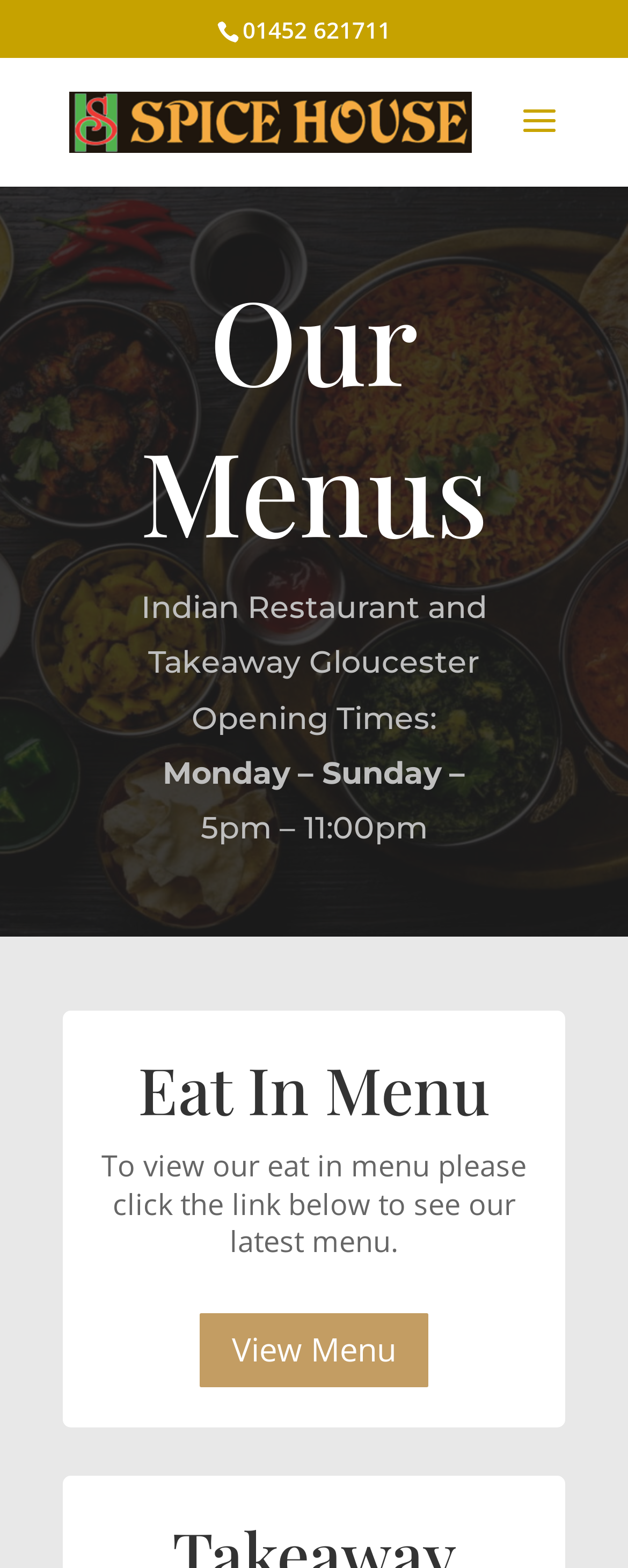Provide the bounding box coordinates of the HTML element described by the text: "alt="Spice House Gloucester"". The coordinates should be in the format [left, top, right, bottom] with values between 0 and 1.

[0.11, 0.066, 0.75, 0.086]